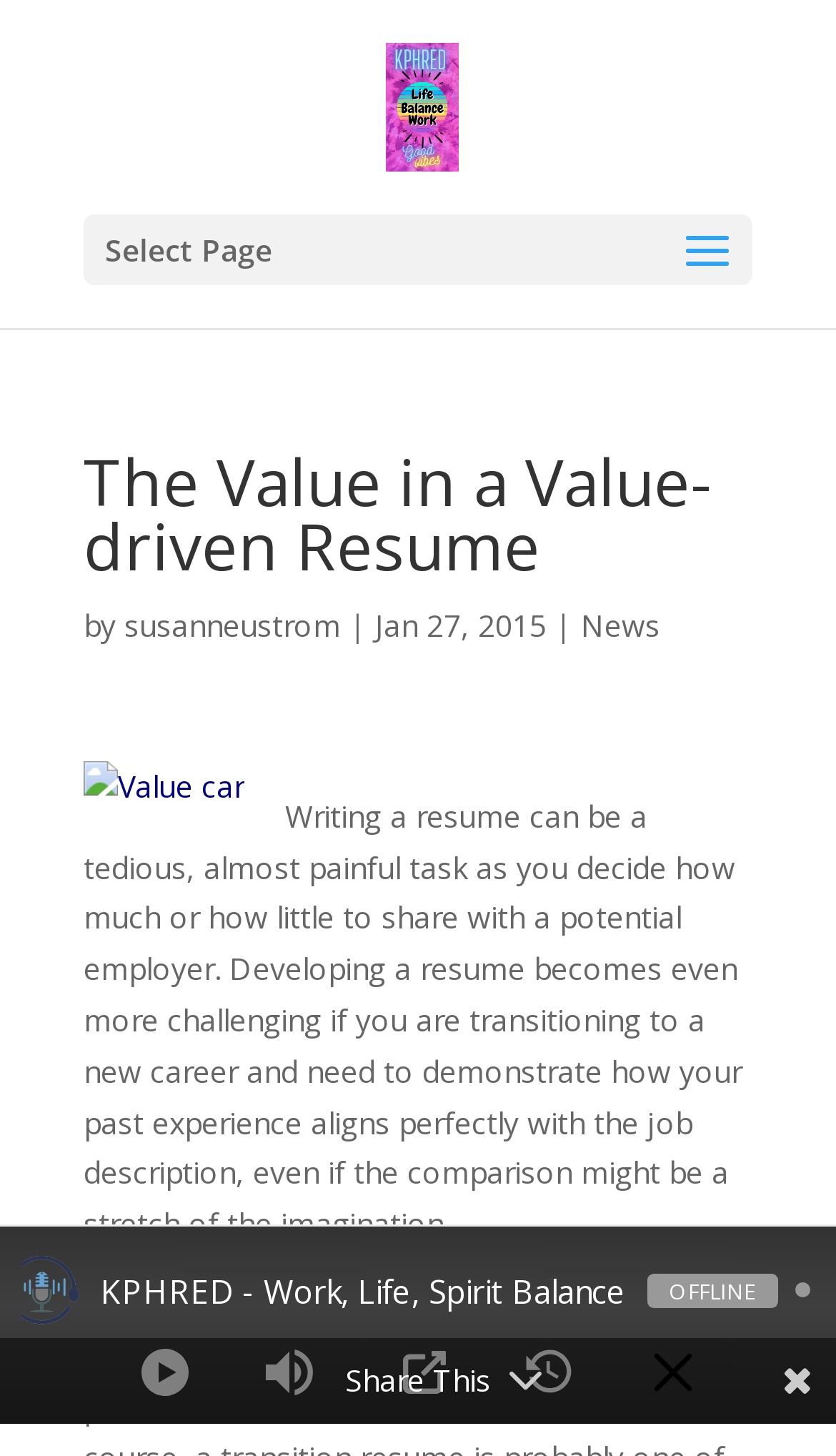Generate the main heading text from the webpage.

The Value in a Value-driven Resume